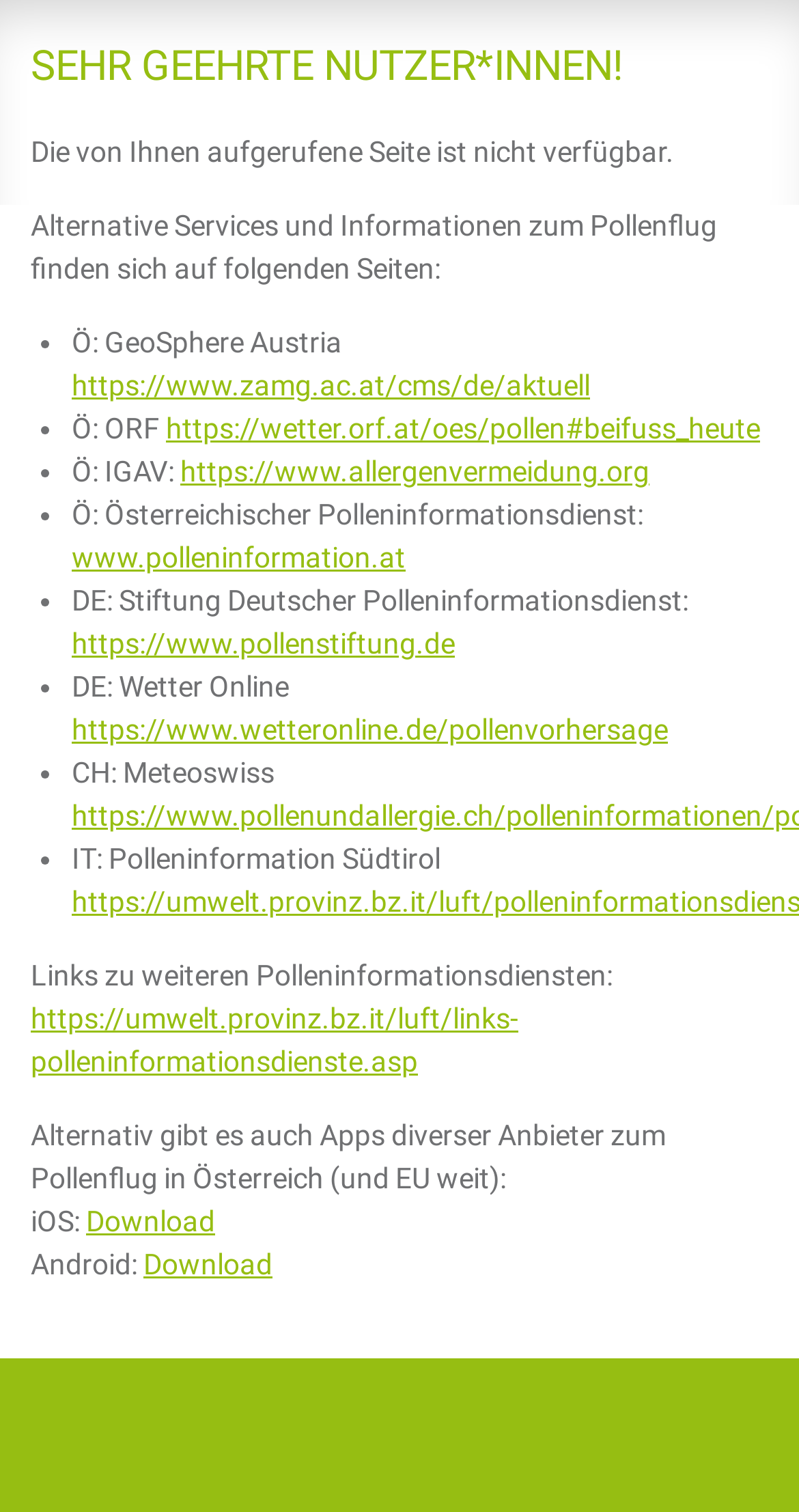How many countries are represented in the list of pollen information services?
Give a single word or phrase answer based on the content of the image.

3